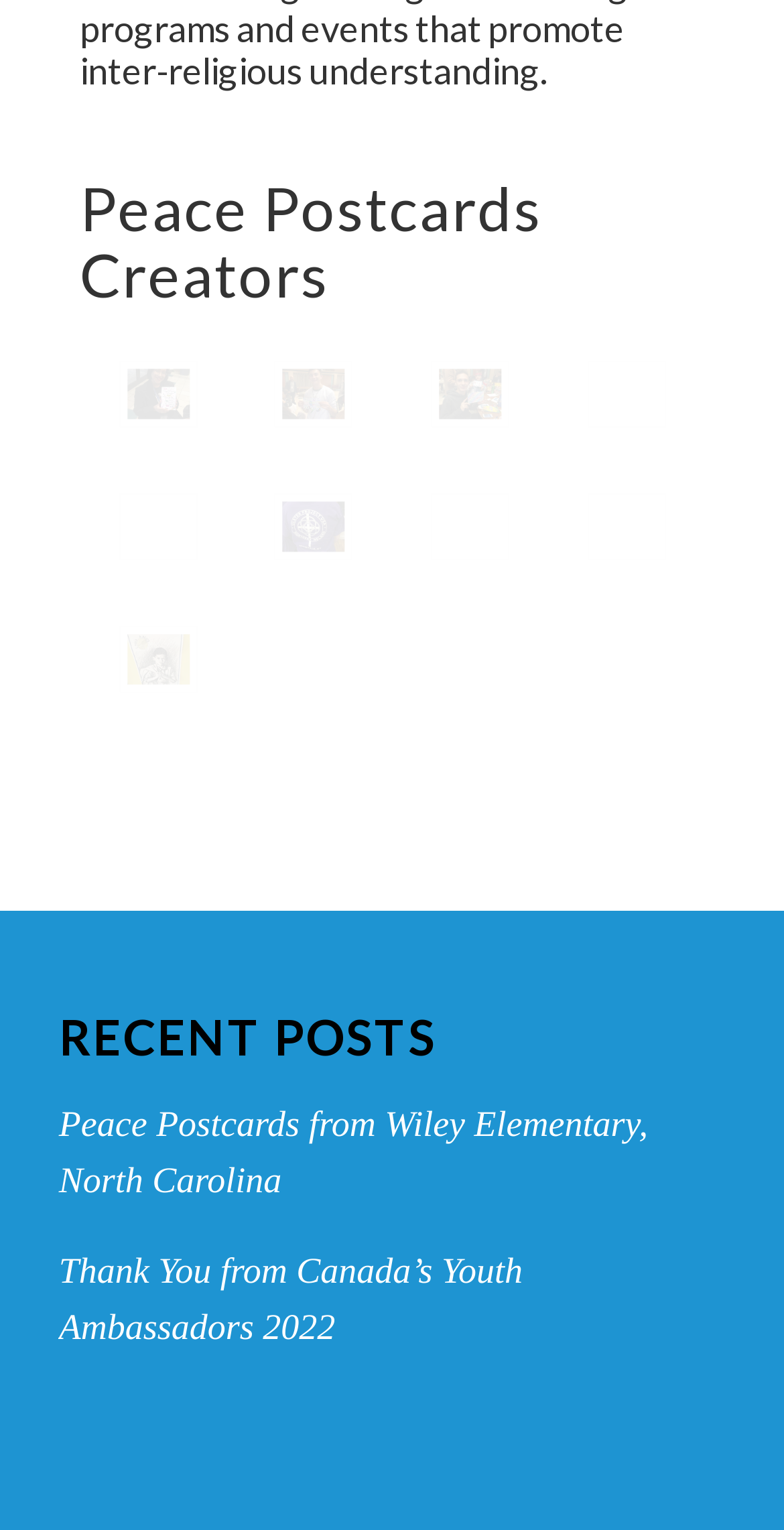What is the text of the second heading?
Refer to the image and provide a one-word or short phrase answer.

RECENT POSTS